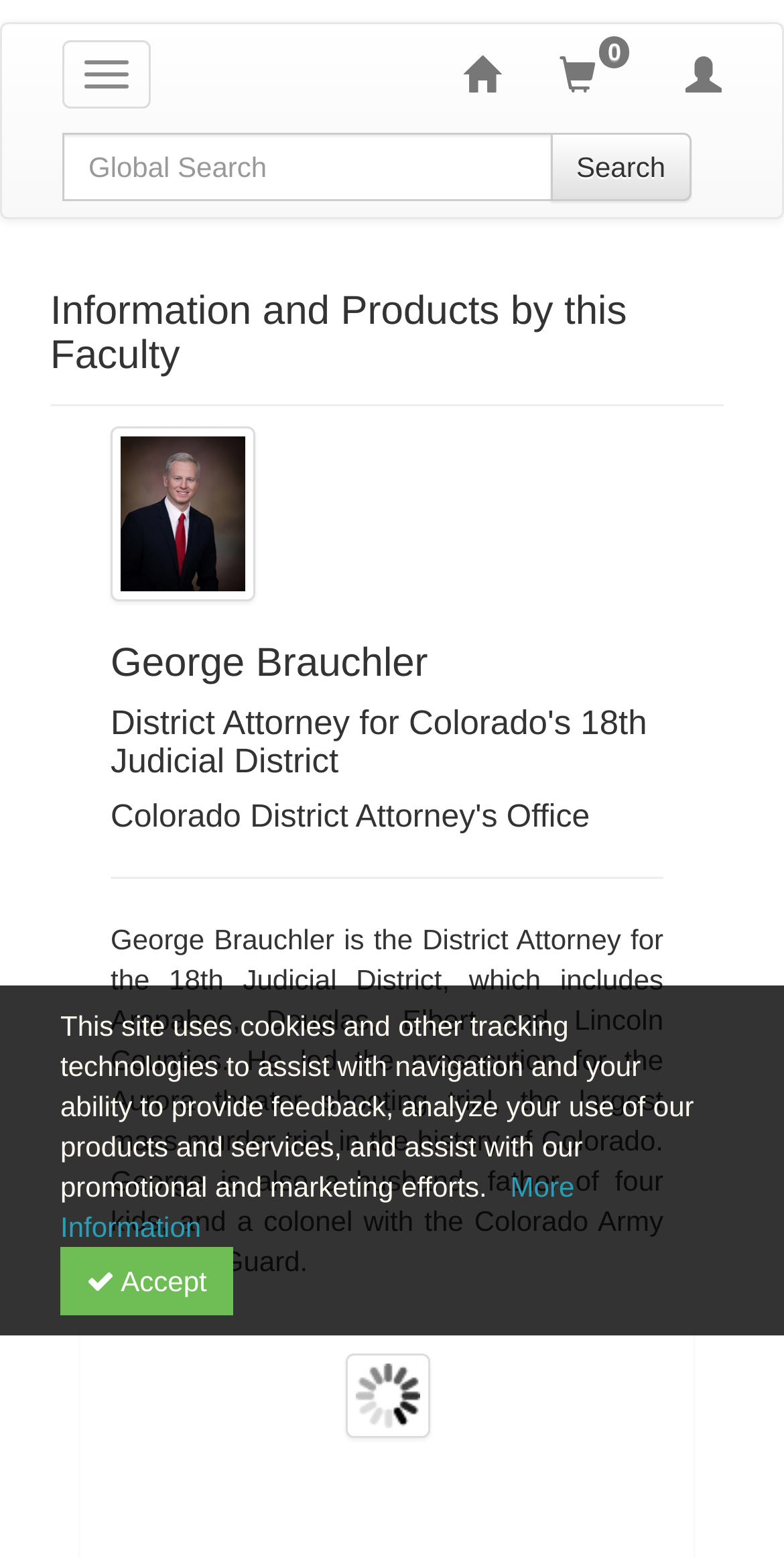What is the name of the image on the webpage?
Based on the visual, give a brief answer using one word or a short phrase.

2021 APC - Examination of the Expert Witness